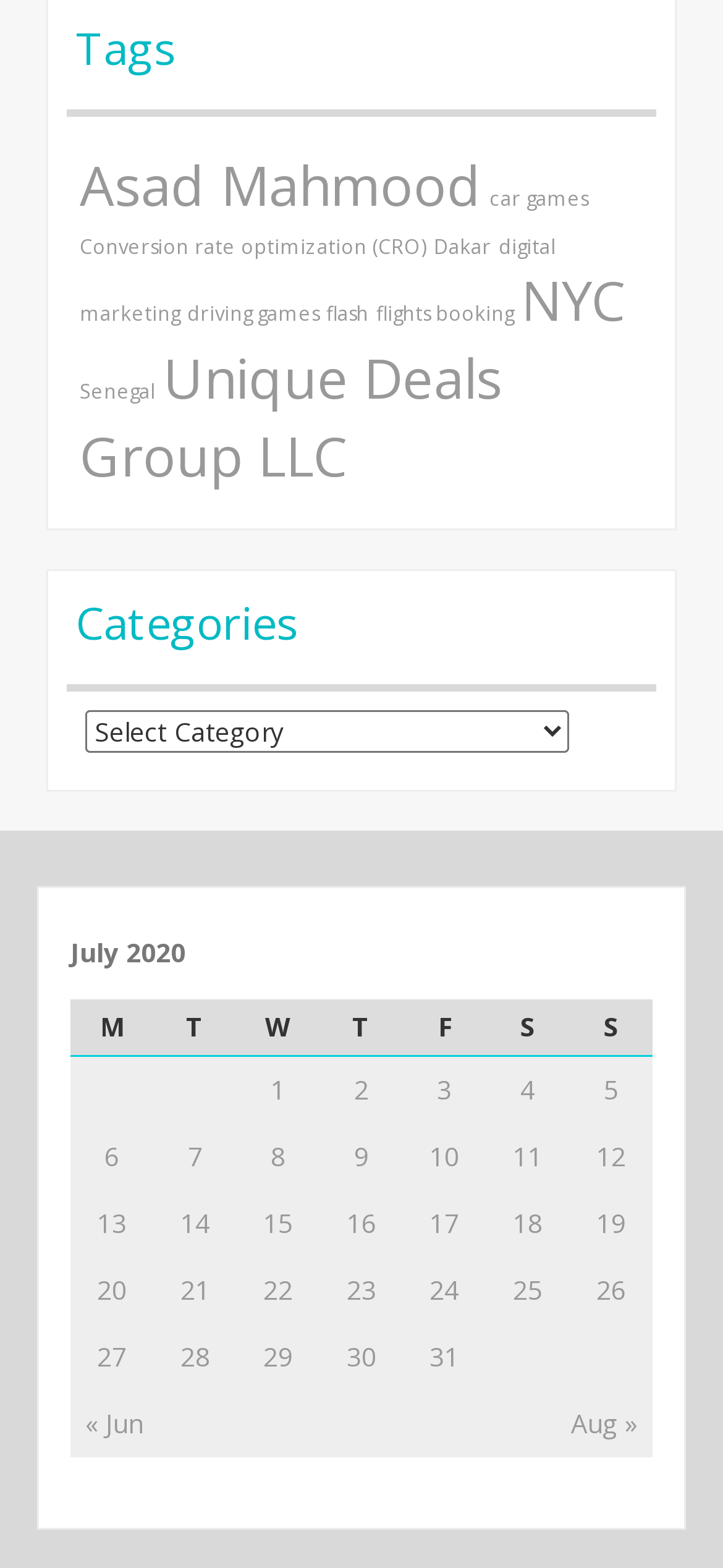How many tags are listed?
Provide a thorough and detailed answer to the question.

I counted the number of links under the 'Tags' heading, which are 'Asad Mahmood (2 items)', 'car games (1 item)', 'Conversion rate optimization (CRO) (1 item)', 'Dakar (1 item)', 'digital marketing (1 item)', 'driving games (1 item)', 'flash (1 item)', 'flights booking (1 item)', 'NYC (2 items)', 'Senegal (1 item)', and 'Unique Deals Group LLC (2 items)'. There are 11 links in total.